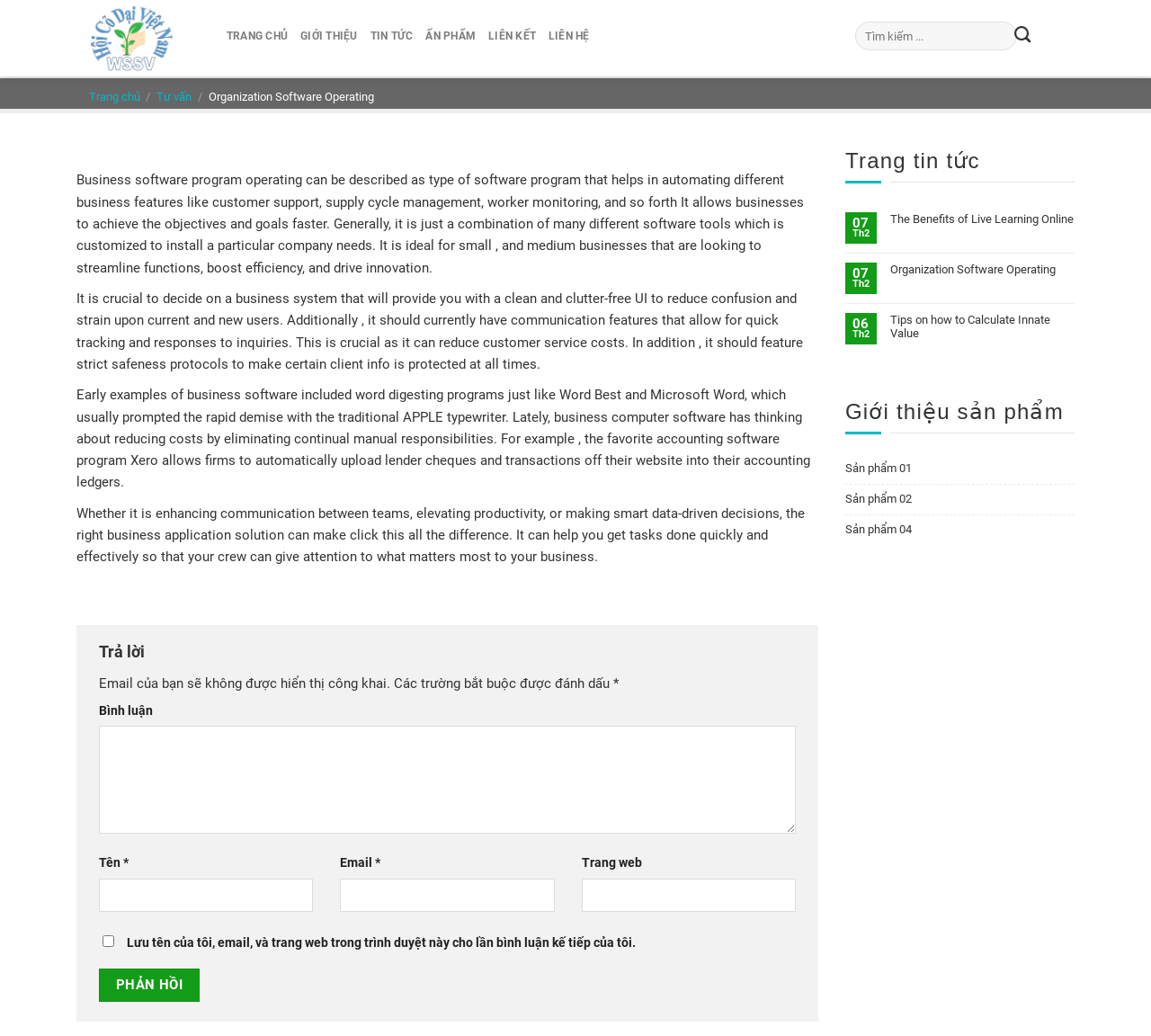Analyze the image and provide a detailed answer to the question: What is the benefit of using the right business application solution?

According to the webpage, the right business application solution can make all the difference by enhancing communication between teams, elevating productivity, or making smart data-driven decisions, which can help businesses get tasks done quickly and effectively.